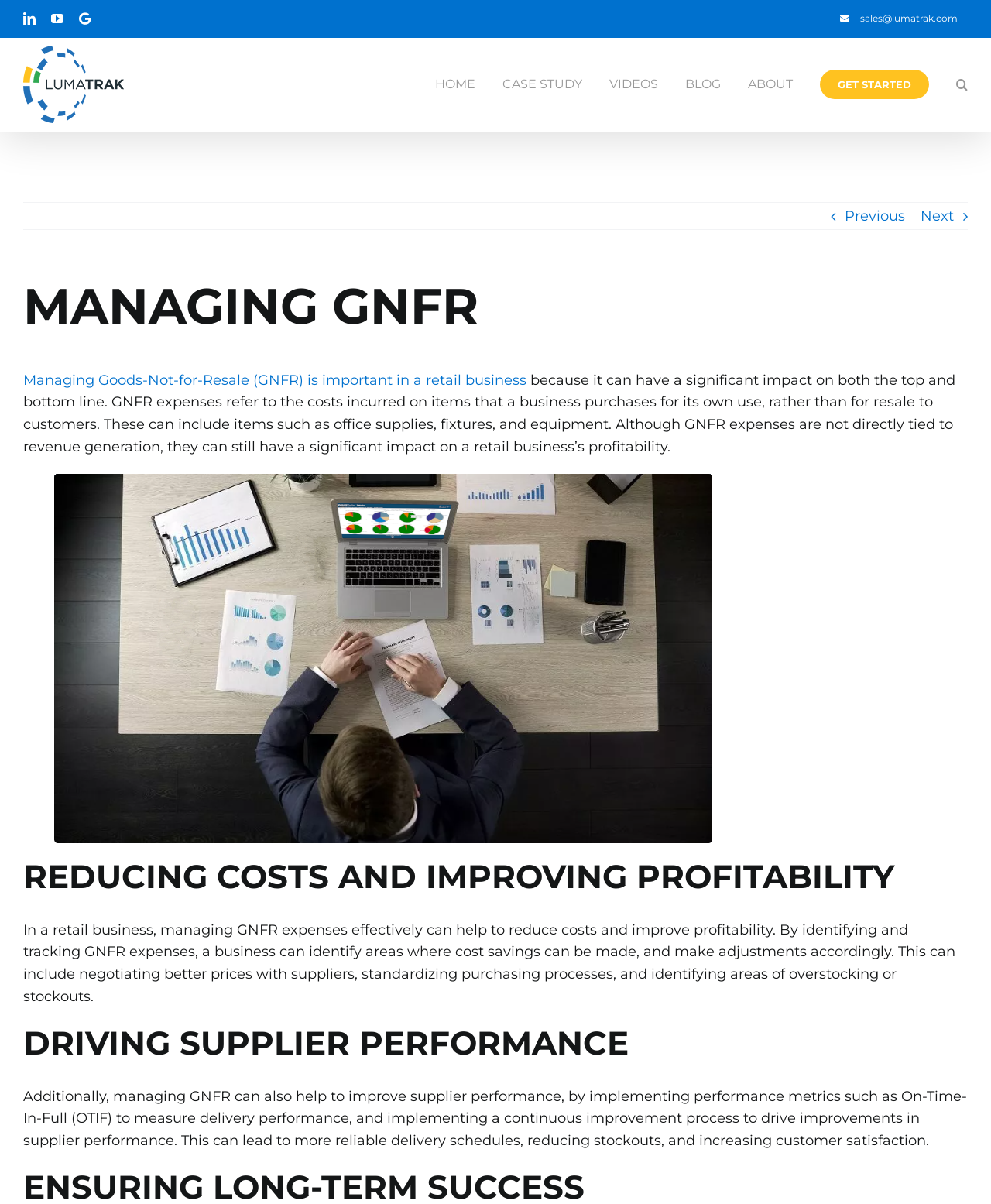Please locate the bounding box coordinates of the element that should be clicked to complete the given instruction: "View GNFR Management".

[0.055, 0.395, 0.719, 0.41]